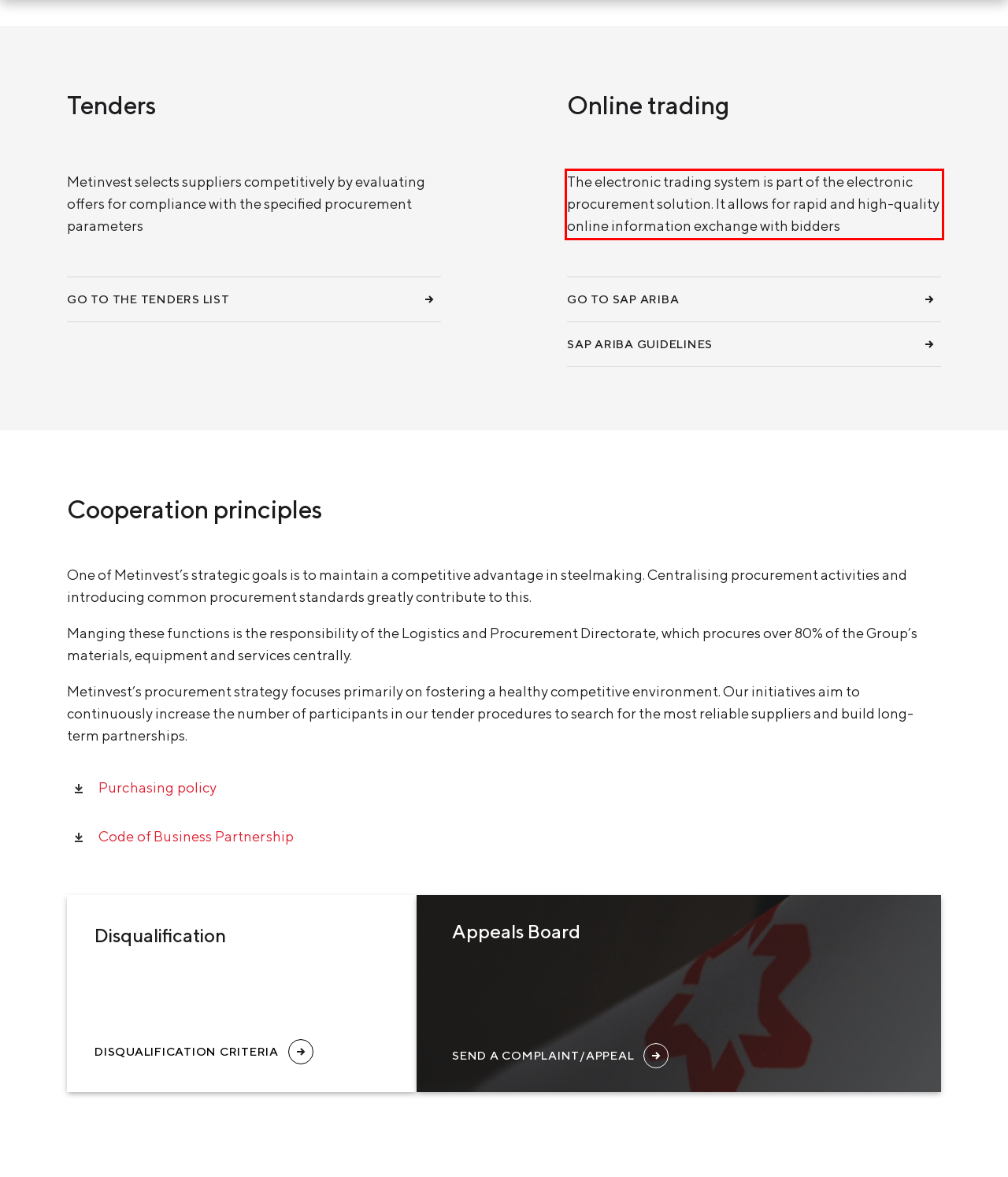The screenshot you have been given contains a UI element surrounded by a red rectangle. Use OCR to read and extract the text inside this red rectangle.

The electronic trading system is part of the electronic procurement solution. It allows for rapid and high-quality online information exchange with bidders